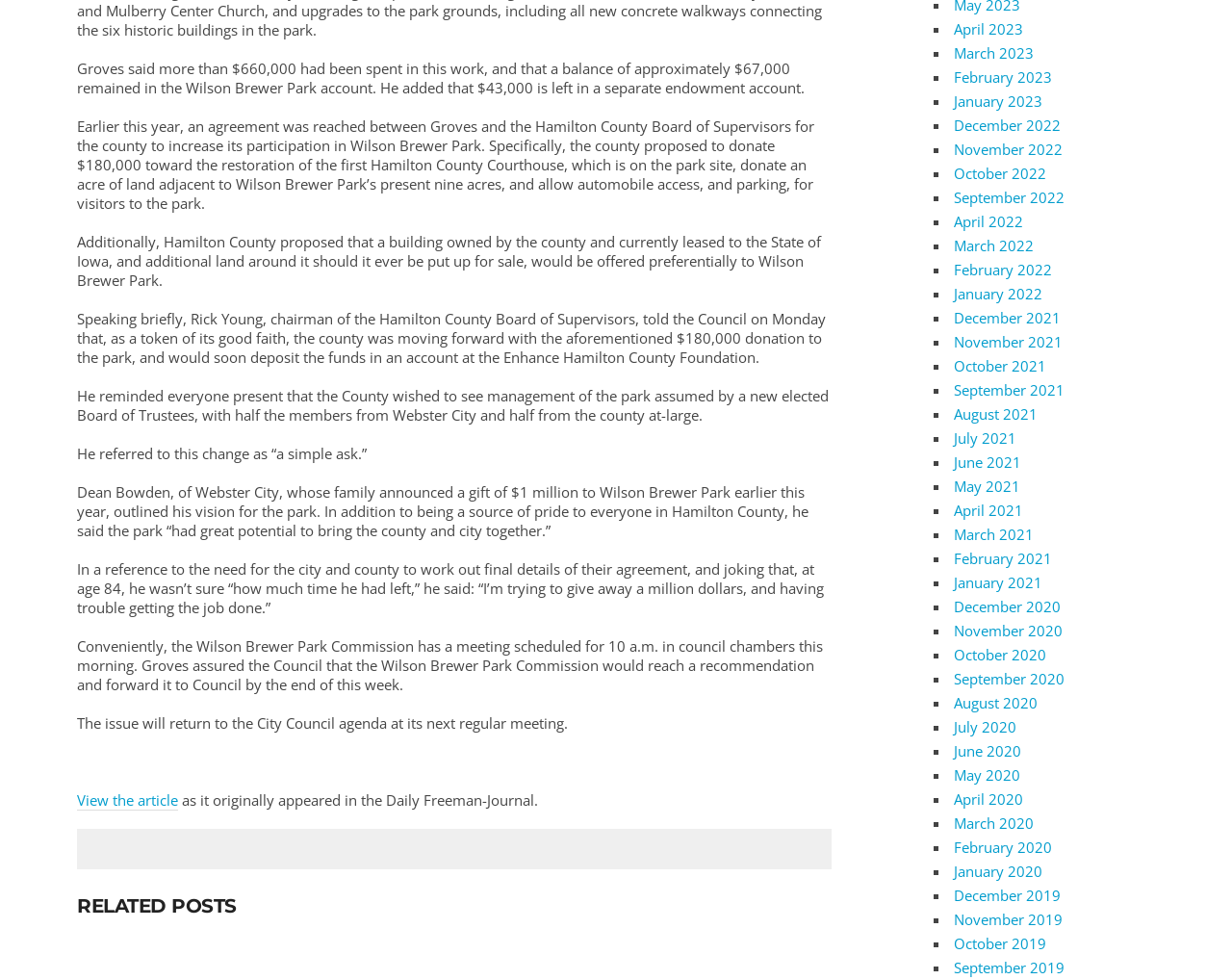Answer this question in one word or a short phrase: How much money has been spent on Wilson Brewer Park?

$660,000